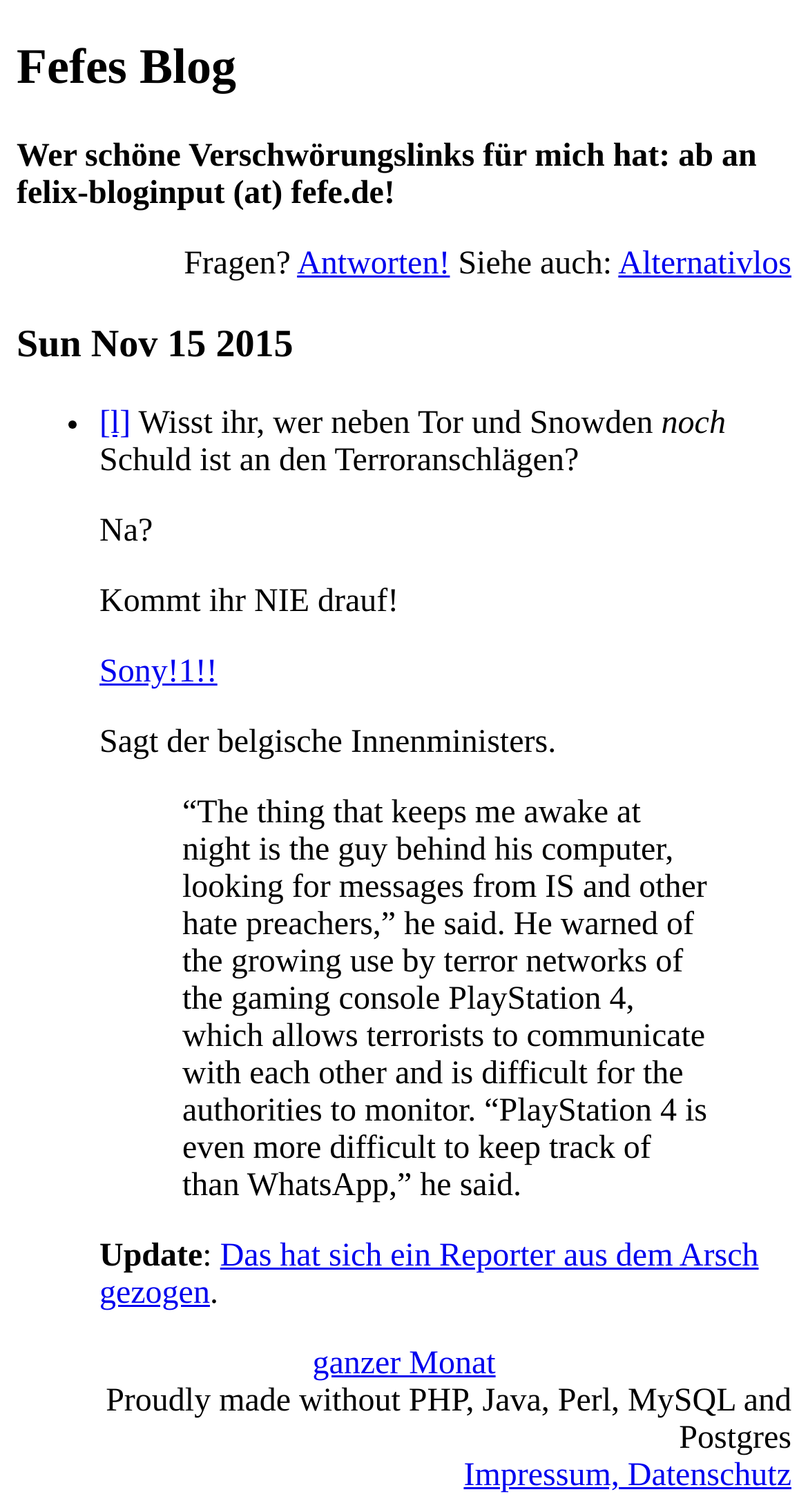Pinpoint the bounding box coordinates of the element that must be clicked to accomplish the following instruction: "Visit the Gameflip Forum homepage". The coordinates should be in the format of four float numbers between 0 and 1, i.e., [left, top, right, bottom].

None